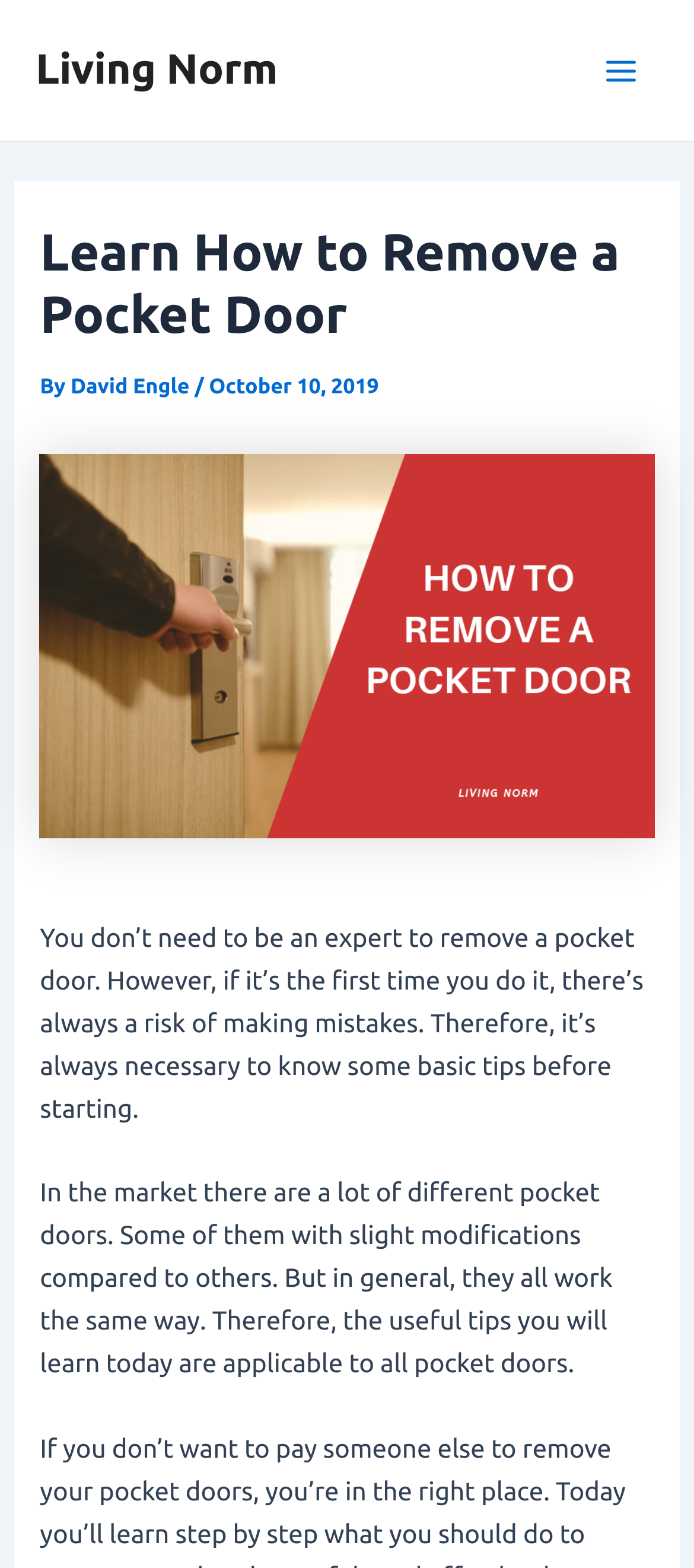What is the main topic of the article?
Please provide a single word or phrase as the answer based on the screenshot.

Removing a pocket door